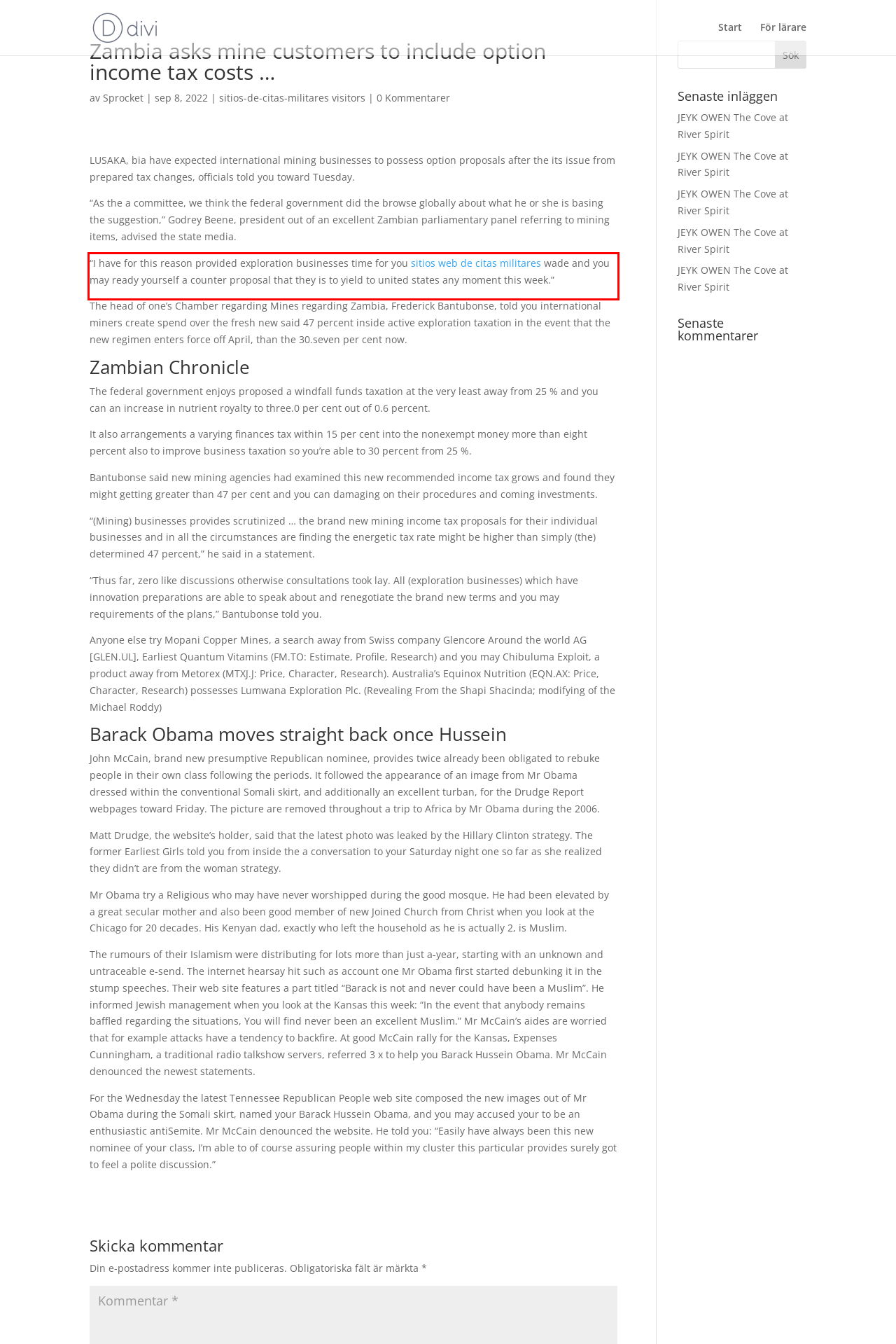Examine the screenshot of the webpage, locate the red bounding box, and perform OCR to extract the text contained within it.

“I have for this reason provided exploration businesses time for you sitios web de citas militares wade and you may ready yourself a counter proposal that they is to yield to united states any moment this week.”